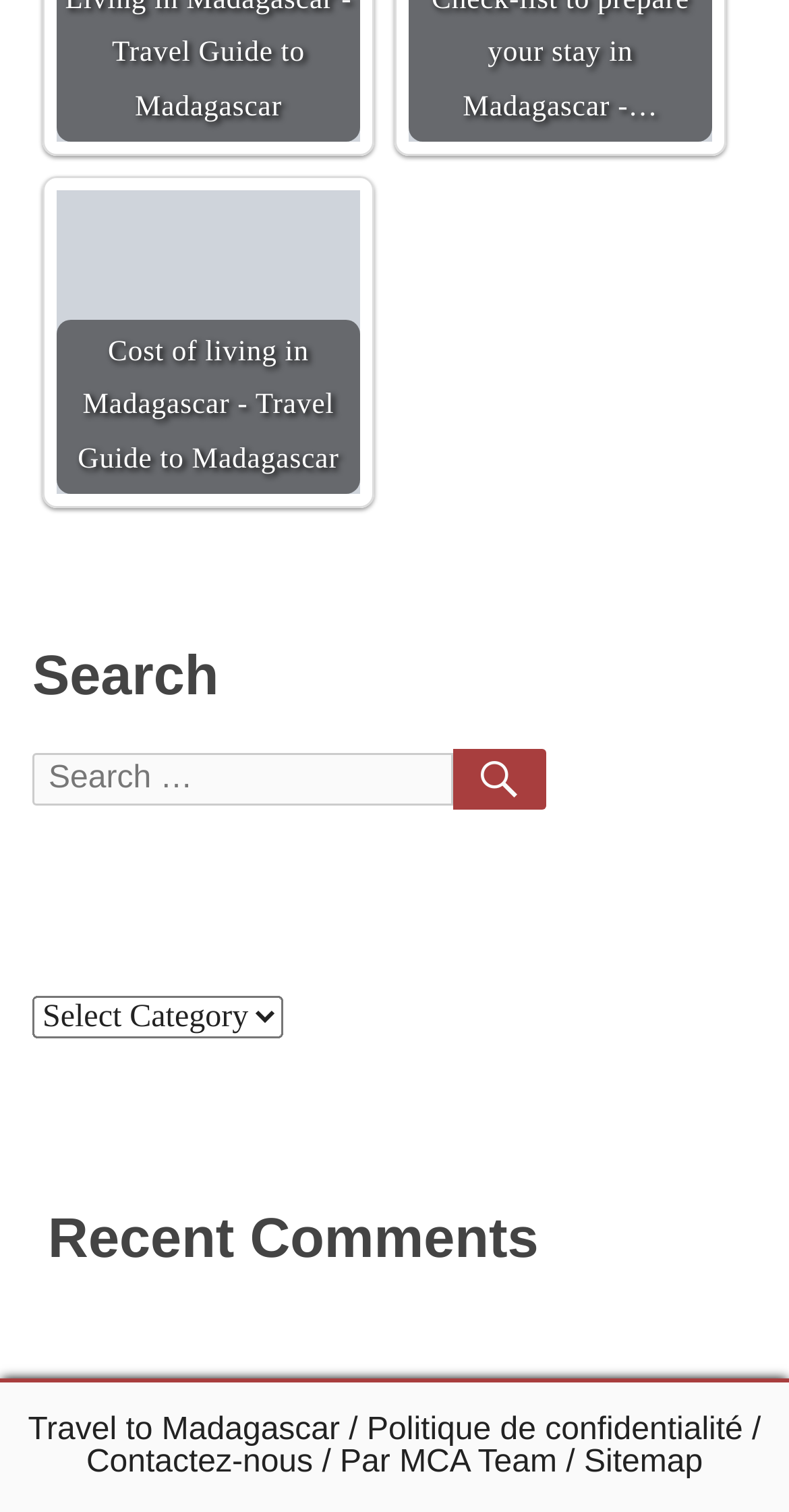Based on the element description: "WASH PARK", identify the UI element and provide its bounding box coordinates. Use four float numbers between 0 and 1, [left, top, right, bottom].

None